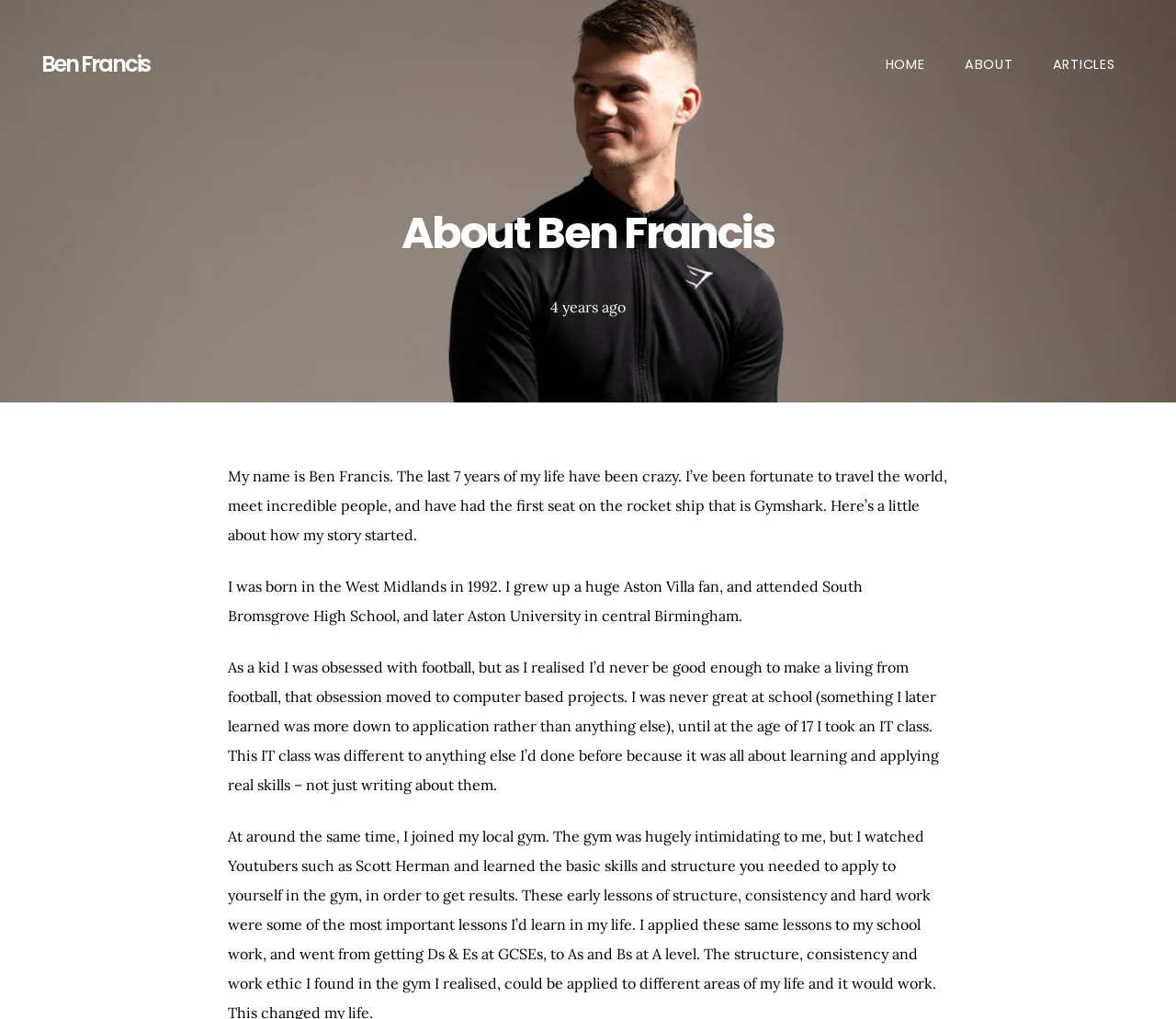How old was Ben Francis when he took an IT class?
Ensure your answer is thorough and detailed.

According to the webpage, Ben Francis took an IT class at the age of 17, as mentioned in the text 'until at the age of 17 I took an IT class'.